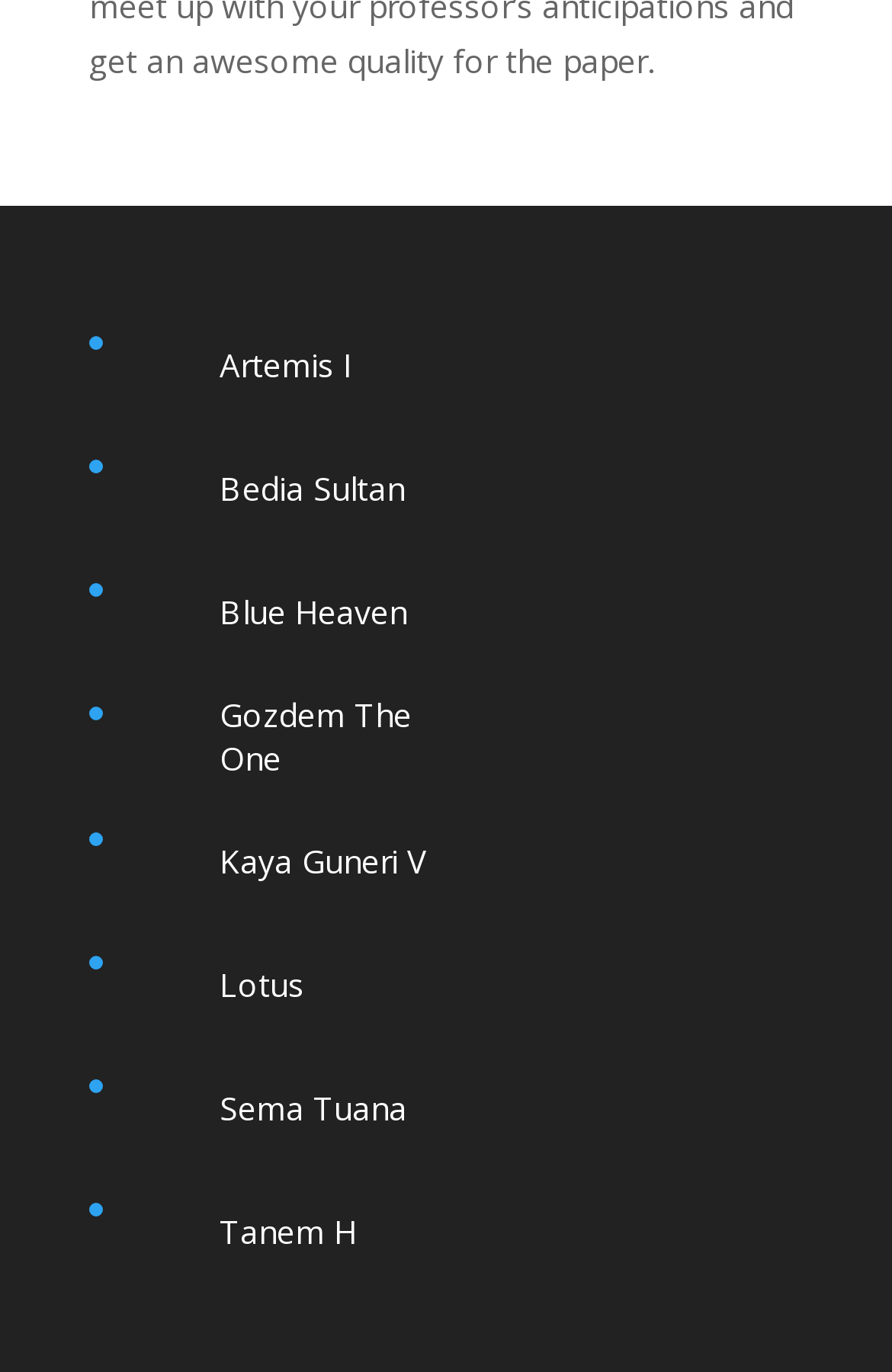What is the vertical position of the 'Lotus' link?
Answer the question with a single word or phrase derived from the image.

Below the middle